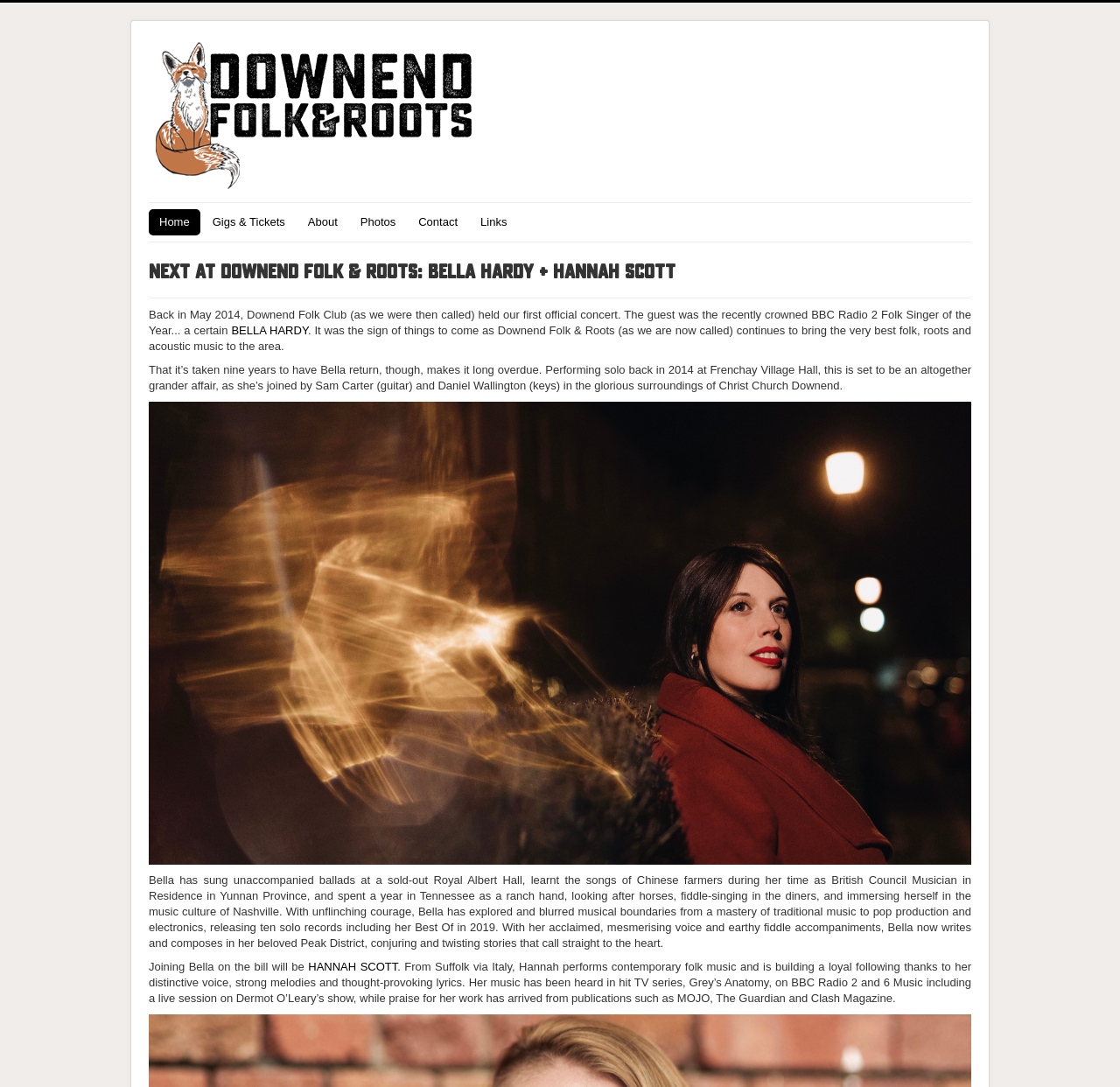Can you identify the bounding box coordinates of the clickable region needed to carry out this instruction: 'View the 'Gigs & Tickets' page'? The coordinates should be four float numbers within the range of 0 to 1, stated as [left, top, right, bottom].

[0.18, 0.192, 0.264, 0.217]